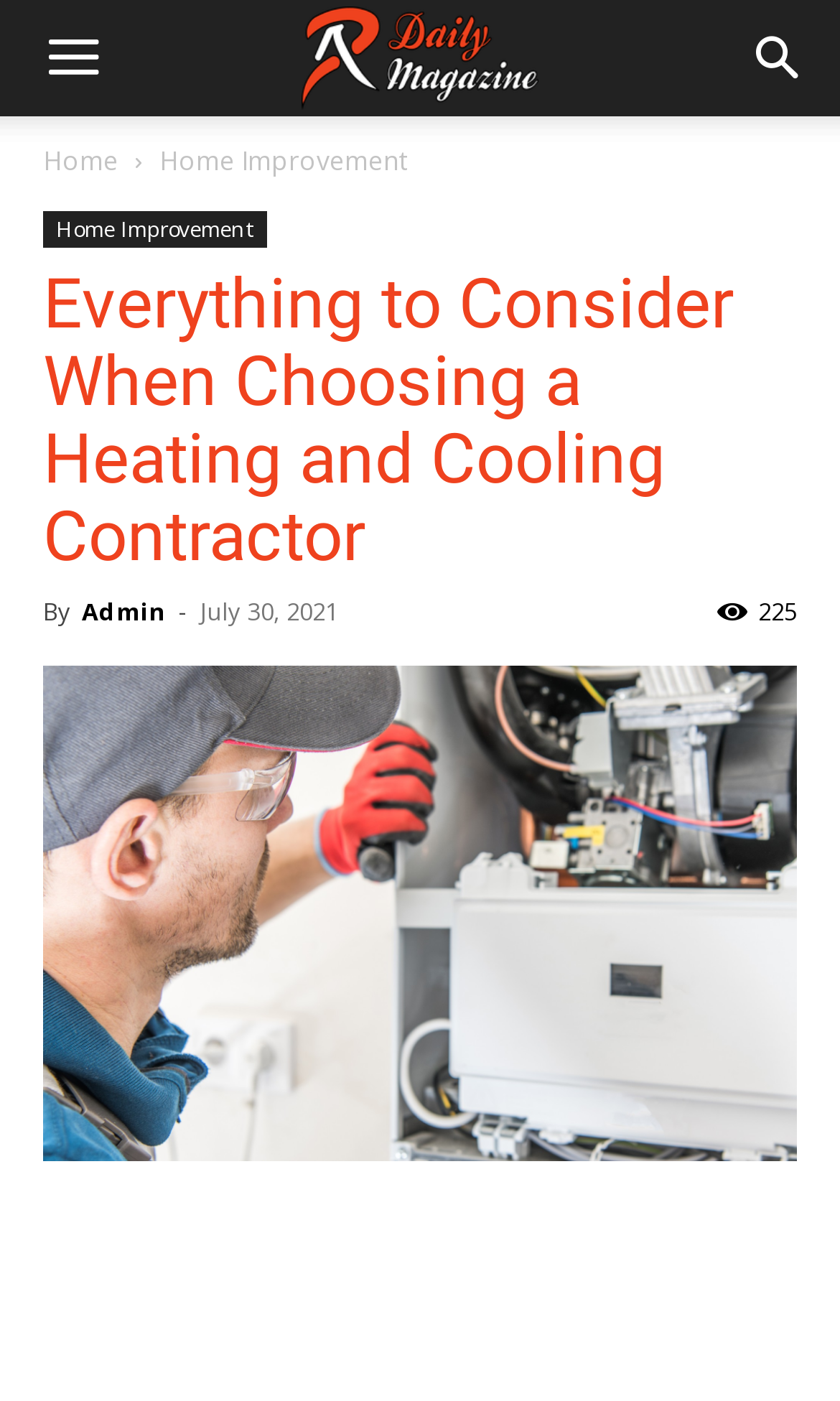When was the article published?
Refer to the image and give a detailed answer to the query.

I found the publication date by looking at the time element which contains the text 'July 30, 2021', indicating that the article was published on this date.